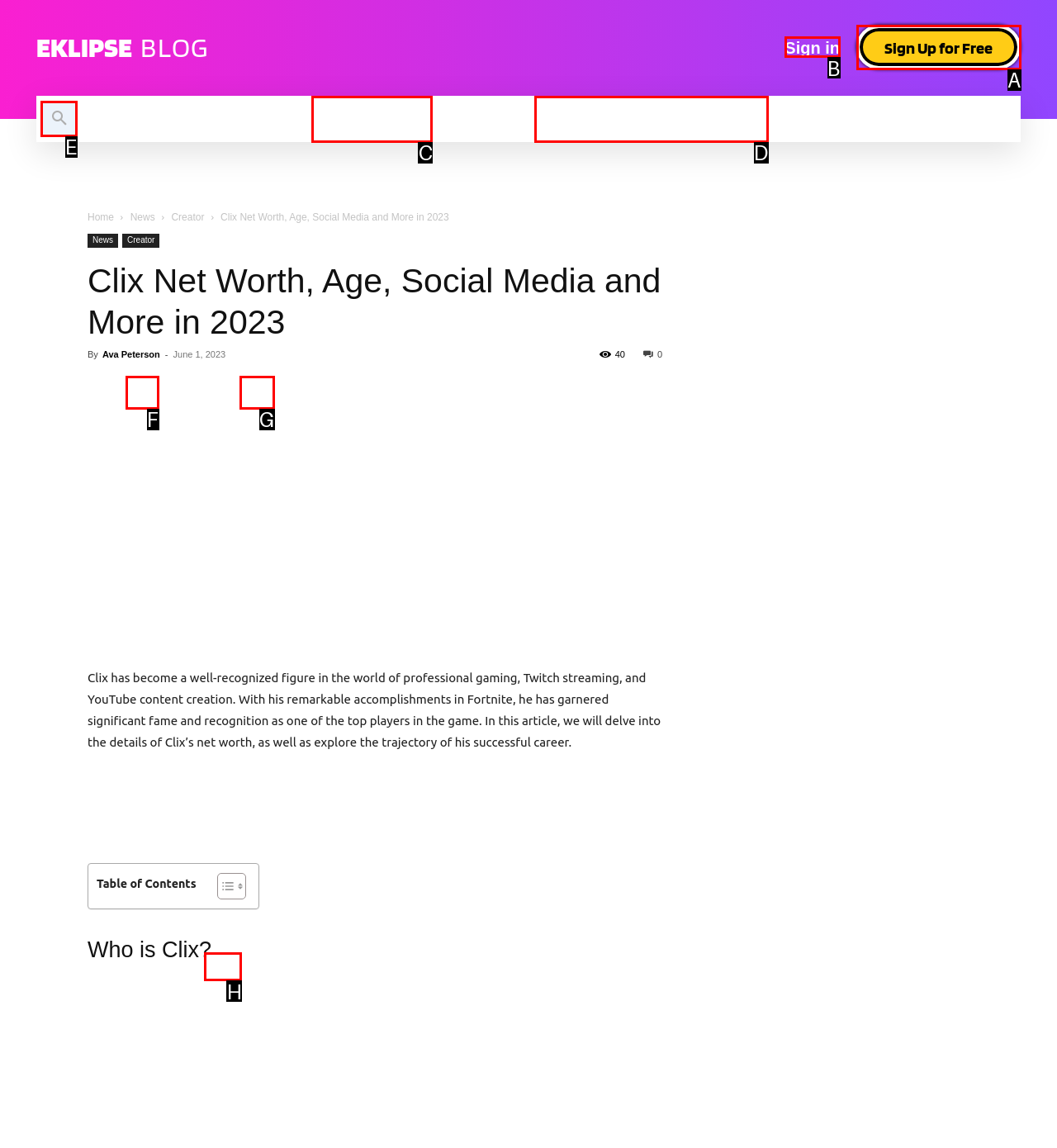For the instruction: Search, which HTML element should be clicked?
Respond with the letter of the appropriate option from the choices given.

E